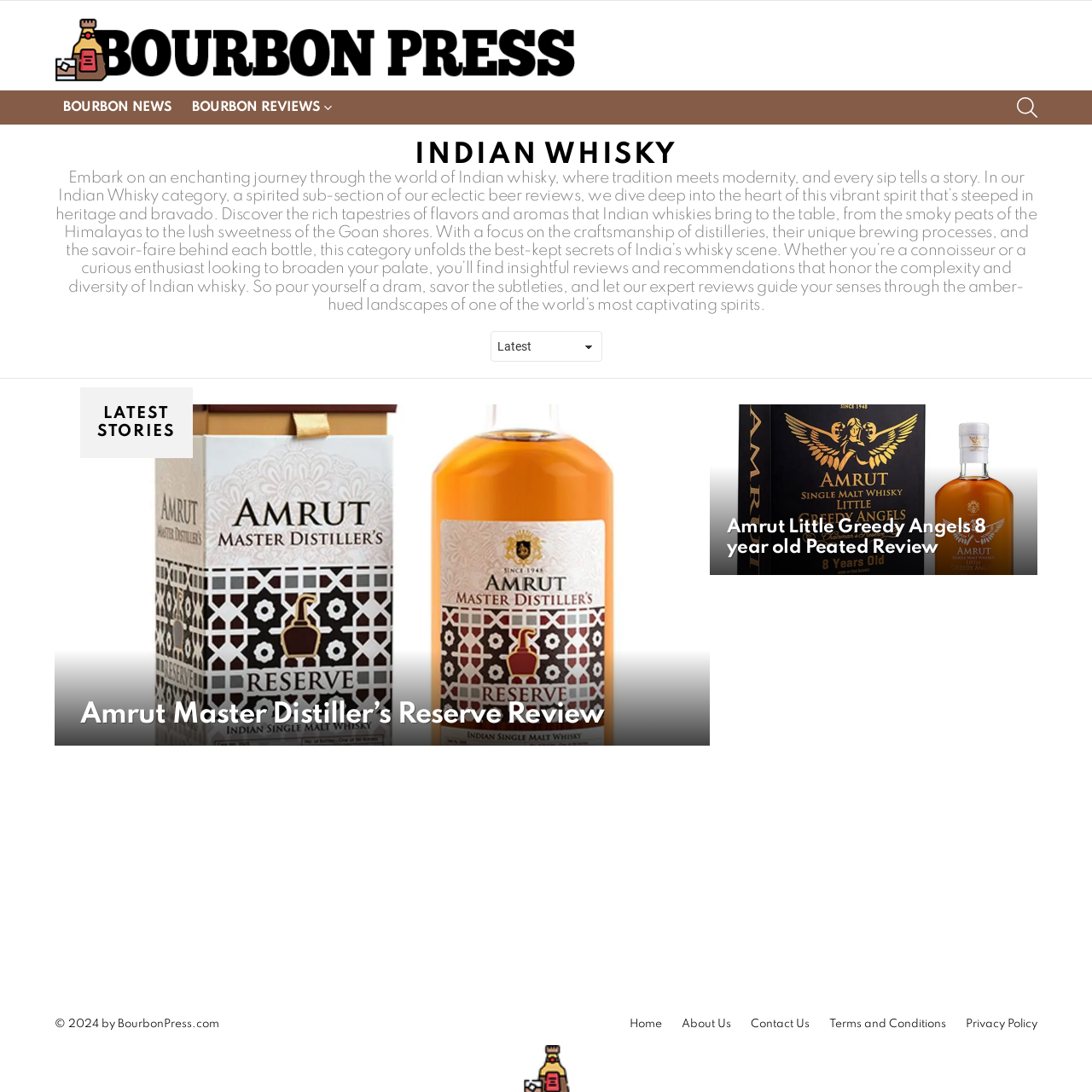Create an elaborate caption that covers all aspects of the webpage.

This webpage is dedicated to Indian whisky, with a focus on reviews and exploration of the spirit. At the top left, there is a link to "Bourbon Press" accompanied by an image of the same name. Next to it, there are three links: "BOURBON NEWS", "BOURBON REVIEWS", and a search icon. 

Below these links, there is a main section that takes up most of the page. It starts with a header that reads "INDIAN WHISKY" in large font, followed by a lengthy description of Indian whisky, its heritage, and the focus of this category. 

To the right of the description, there is a combobox that allows users to select options. Below this header section, there are two articles side by side, each featuring a whisky review. The first article is about "Amrut Master Distiller's Reserve Review" and includes an image, while the second article is about "Amrut Little Greedy Angels 8 year old Peated Review" and also includes an image. 

At the bottom of the page, there is a footer section with copyright information "© 2024 by BourbonPress.com" on the left, followed by links to "Home", "About Us", "Contact Us", "Terms and Conditions", and "Privacy Policy". There is also an empty link at the bottom right corner of the page.